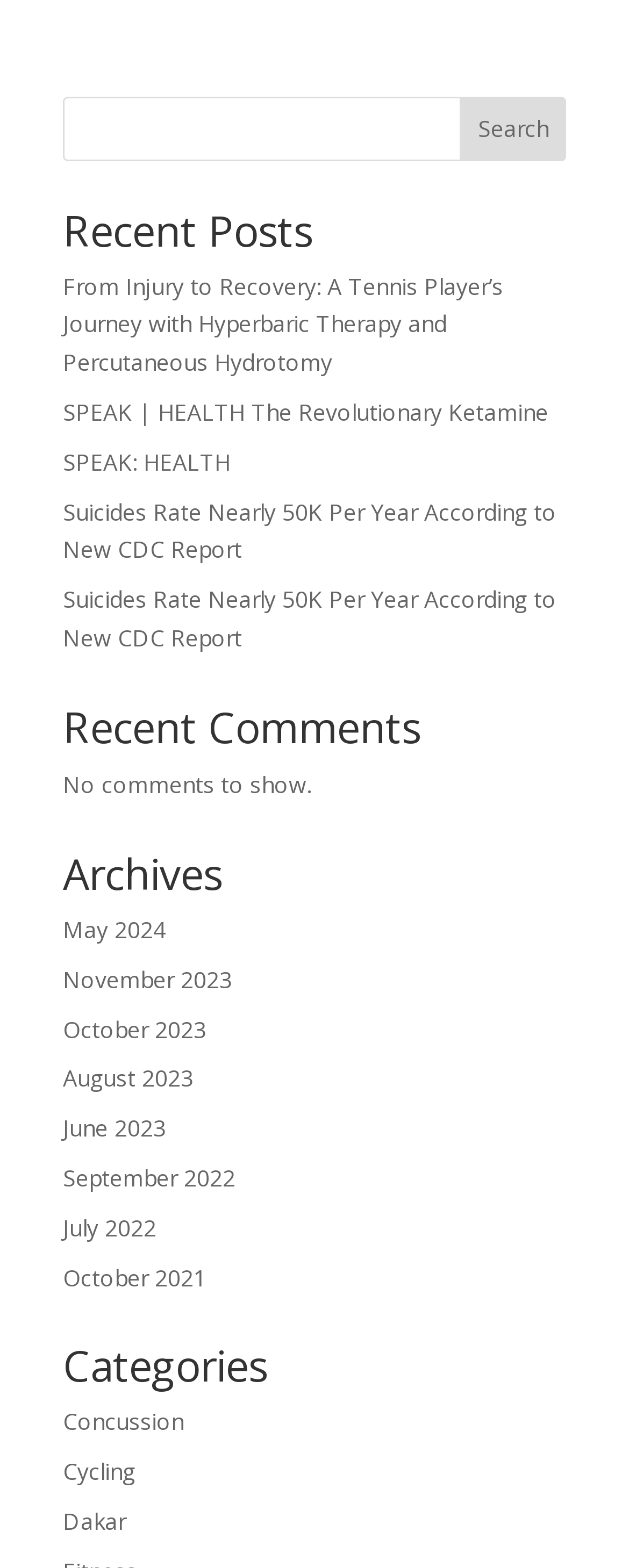Please specify the bounding box coordinates of the clickable region necessary for completing the following instruction: "view archives". The coordinates must consist of four float numbers between 0 and 1, i.e., [left, top, right, bottom].

[0.1, 0.583, 0.264, 0.602]